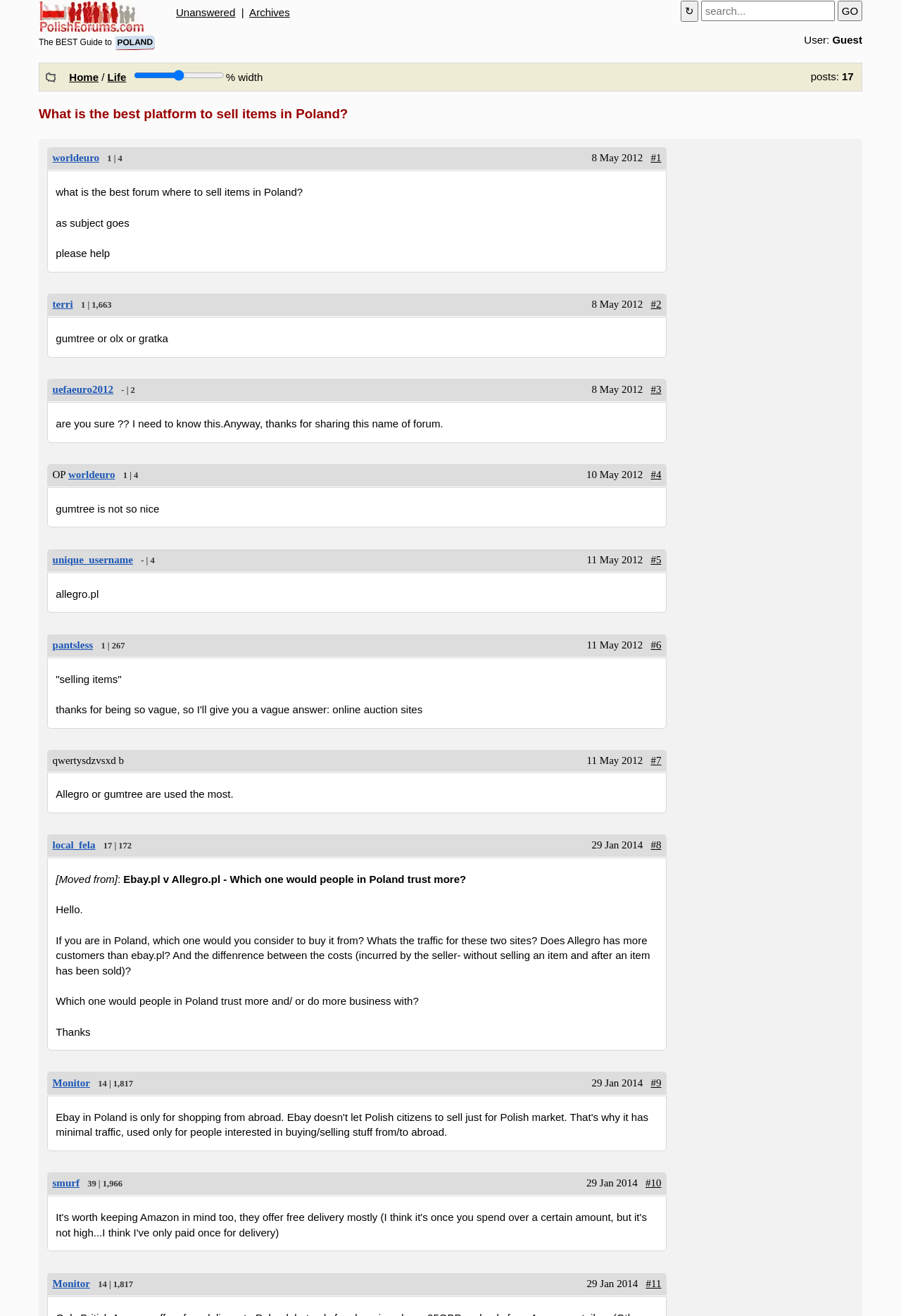Respond with a single word or phrase to the following question: What is the username of the user who posted the first article?

worldeuro